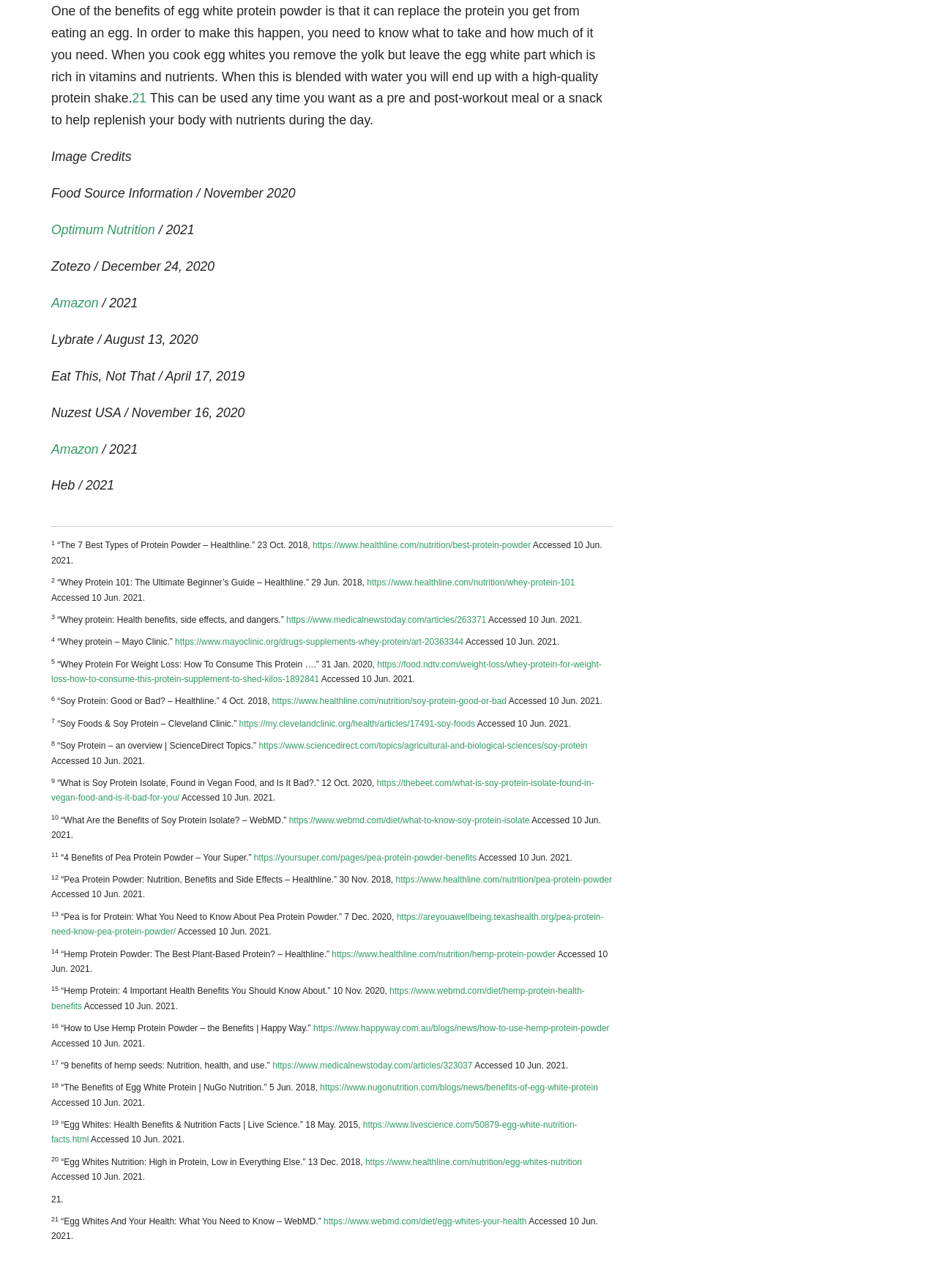Reply to the question with a single word or phrase:
What is the benefit of egg white protein powder?

Replace protein from eating an egg